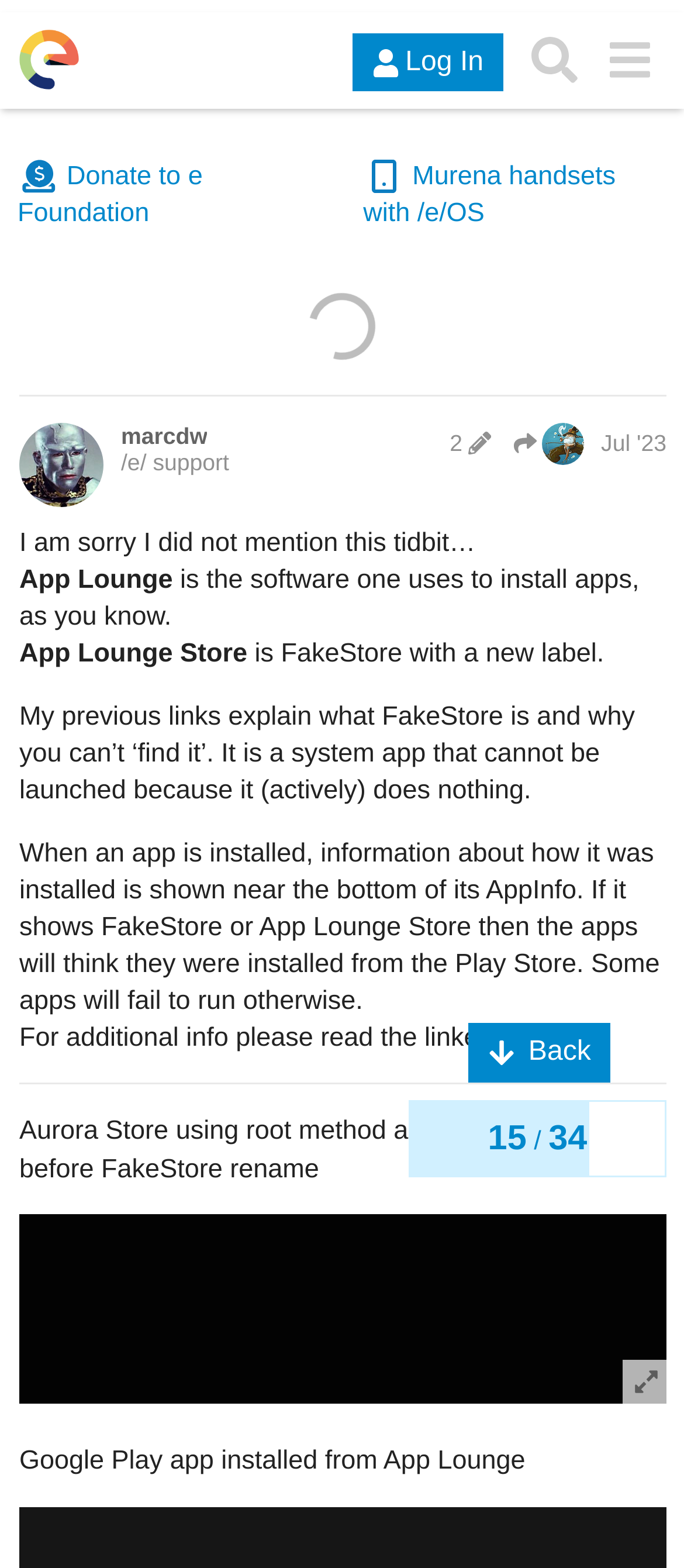Answer the question briefly using a single word or phrase: 
Who is the author of this post?

marcdw